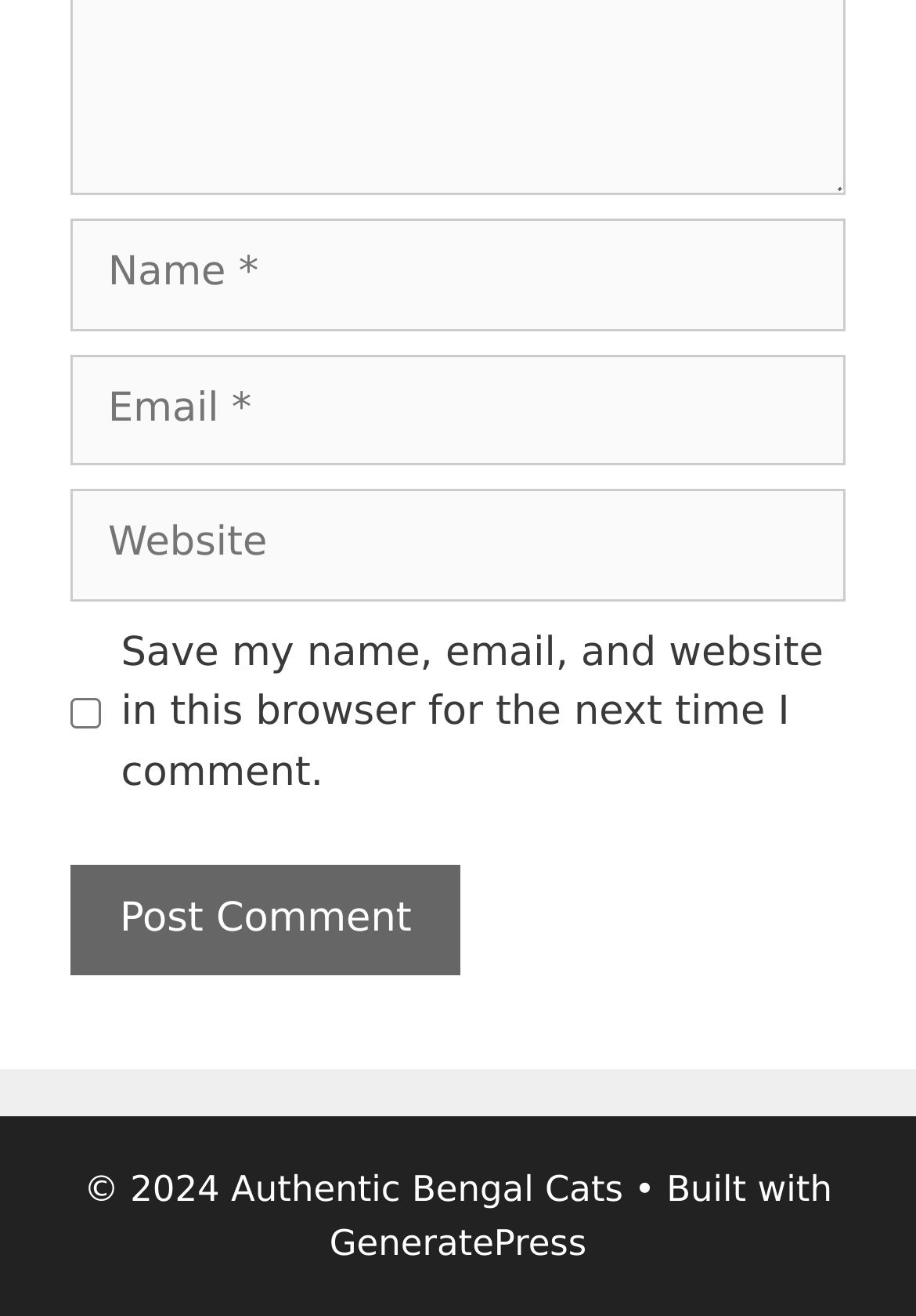What is the name of the website's copyright holder?
Please look at the screenshot and answer using one word or phrase.

Authentic Bengal Cats